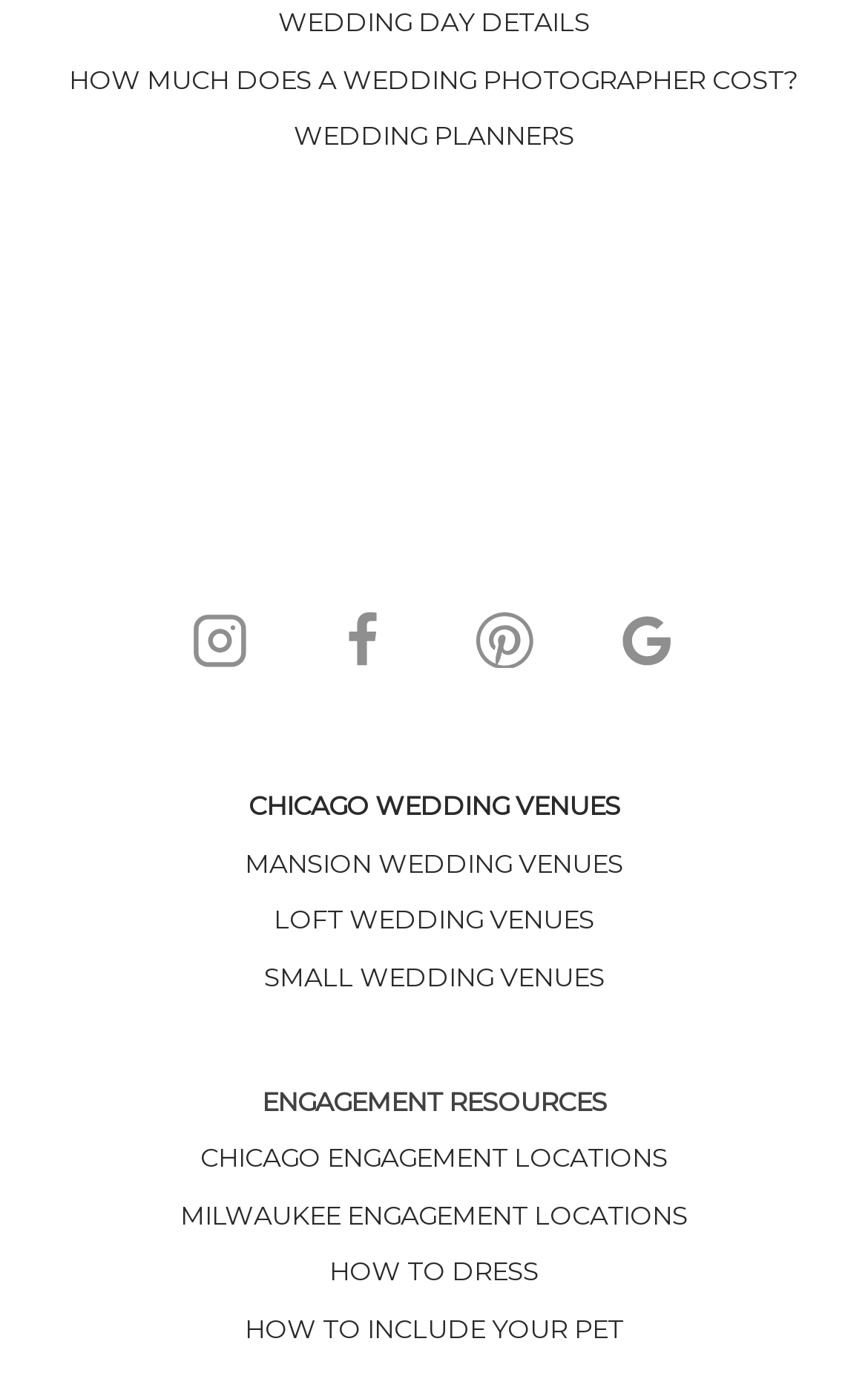Please identify the bounding box coordinates of the element on the webpage that should be clicked to follow this instruction: "Learn how to include your pet". The bounding box coordinates should be given as four float numbers between 0 and 1, formatted as [left, top, right, bottom].

[0.282, 0.955, 0.718, 0.977]